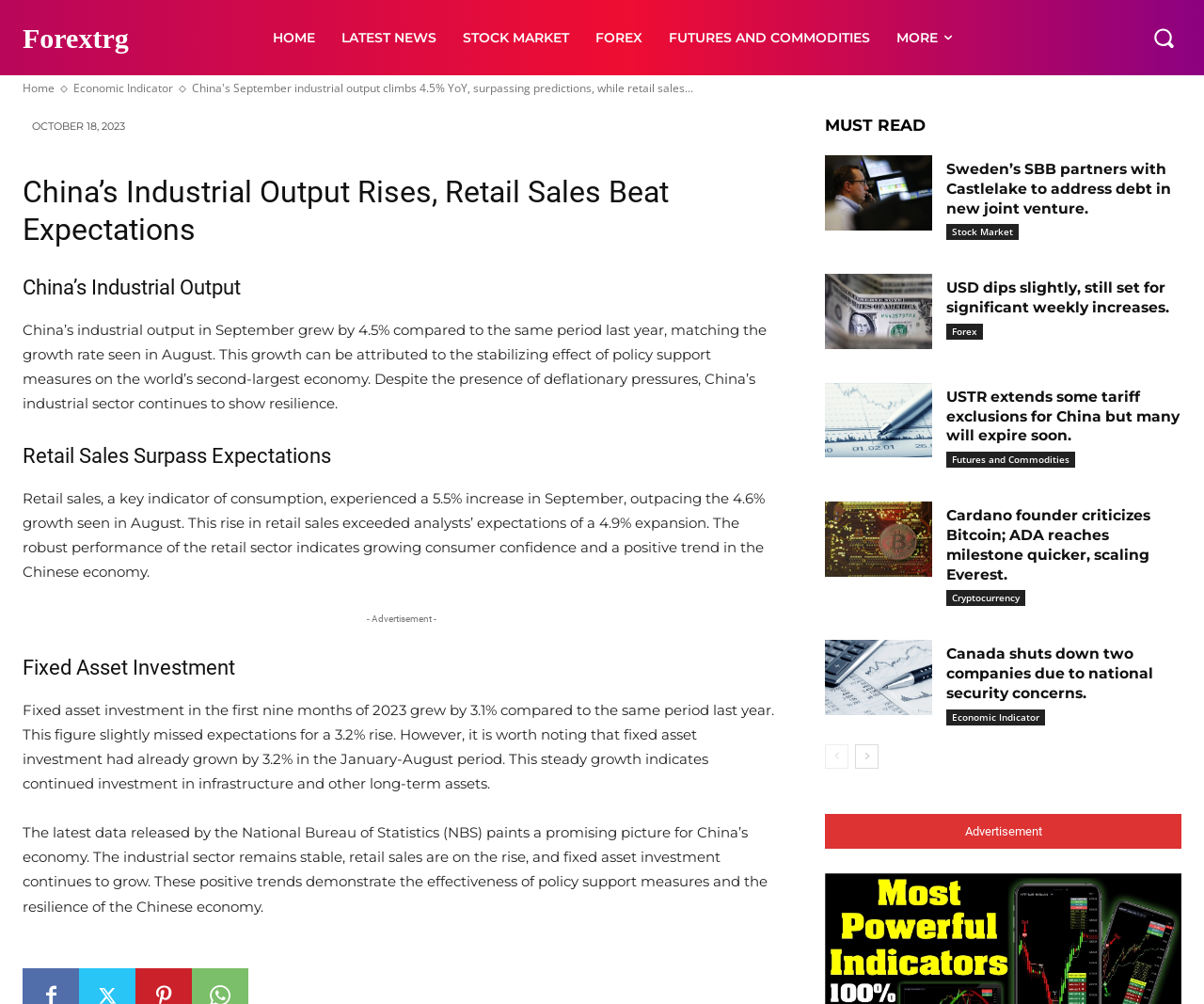Please specify the bounding box coordinates of the element that should be clicked to execute the given instruction: 'Click on the 'Forextrg' link'. Ensure the coordinates are four float numbers between 0 and 1, expressed as [left, top, right, bottom].

[0.019, 0.022, 0.192, 0.053]